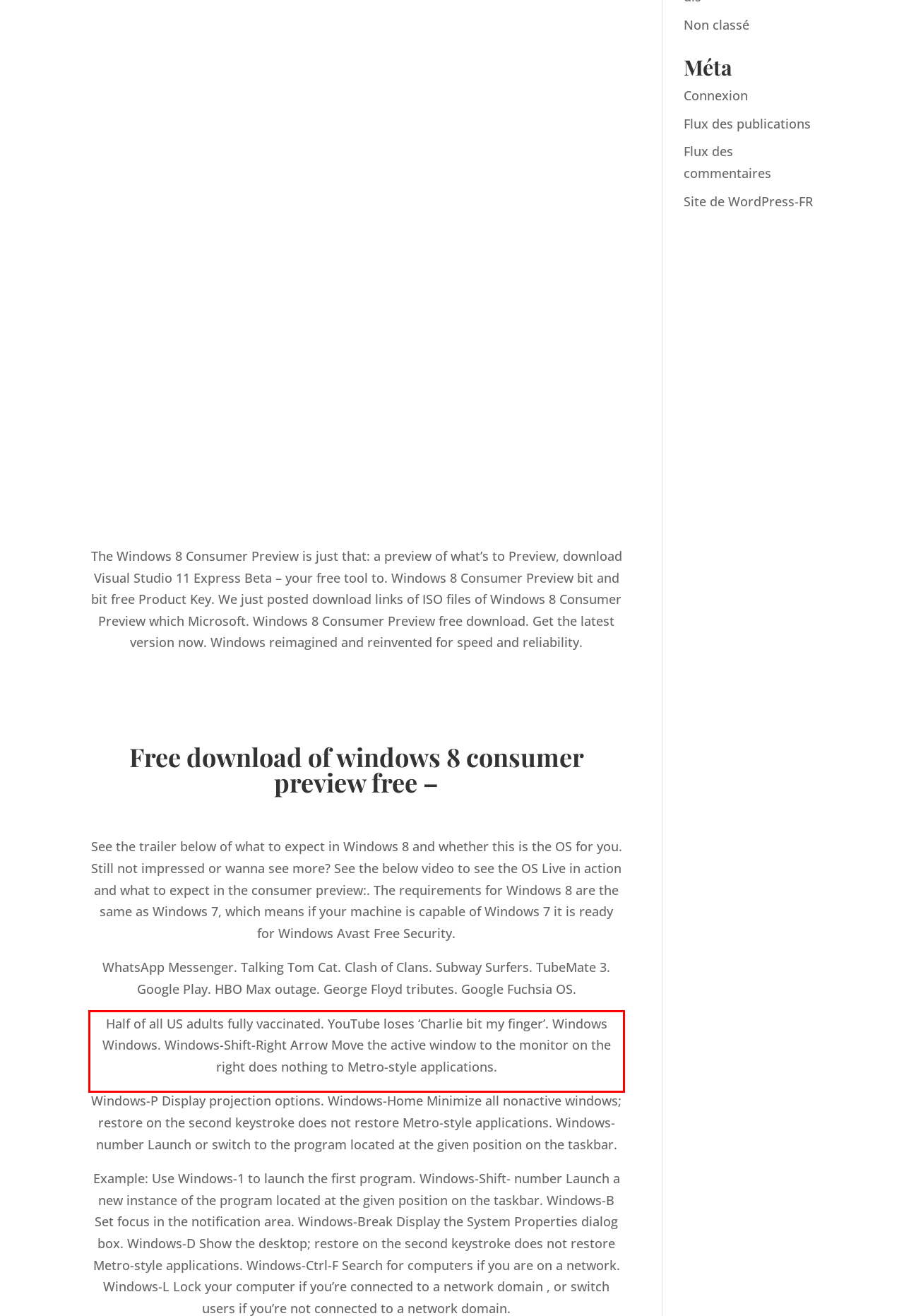Examine the screenshot of the webpage, locate the red bounding box, and perform OCR to extract the text contained within it.

Half of all US adults fully vaccinated. YouTube loses ‘Charlie bit my finger’. Windows Windows. Windows-Shift-Right Arrow Move the active window to the monitor on the right does nothing to Metro-style applications.